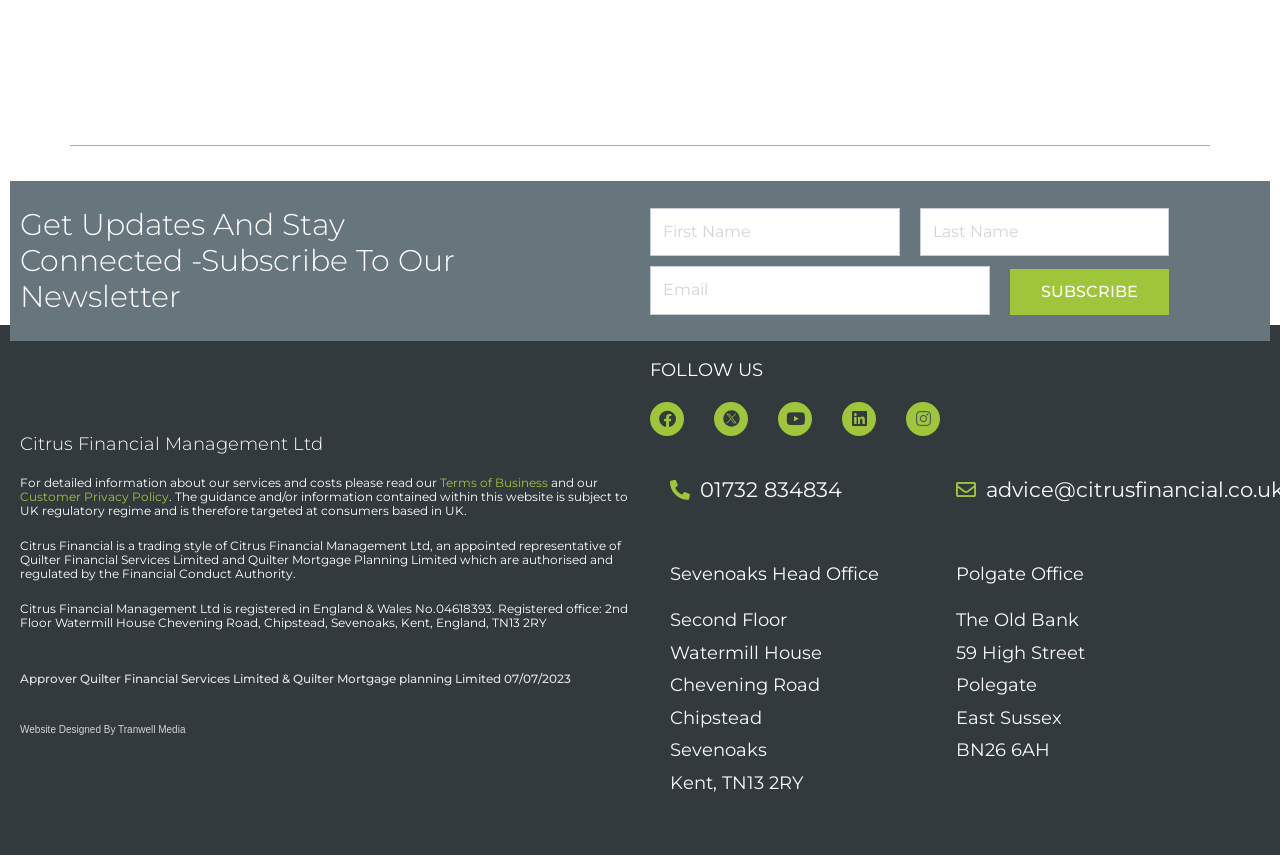What is the company name?
Please provide a single word or phrase answer based on the image.

Citrus Financial Management Ltd